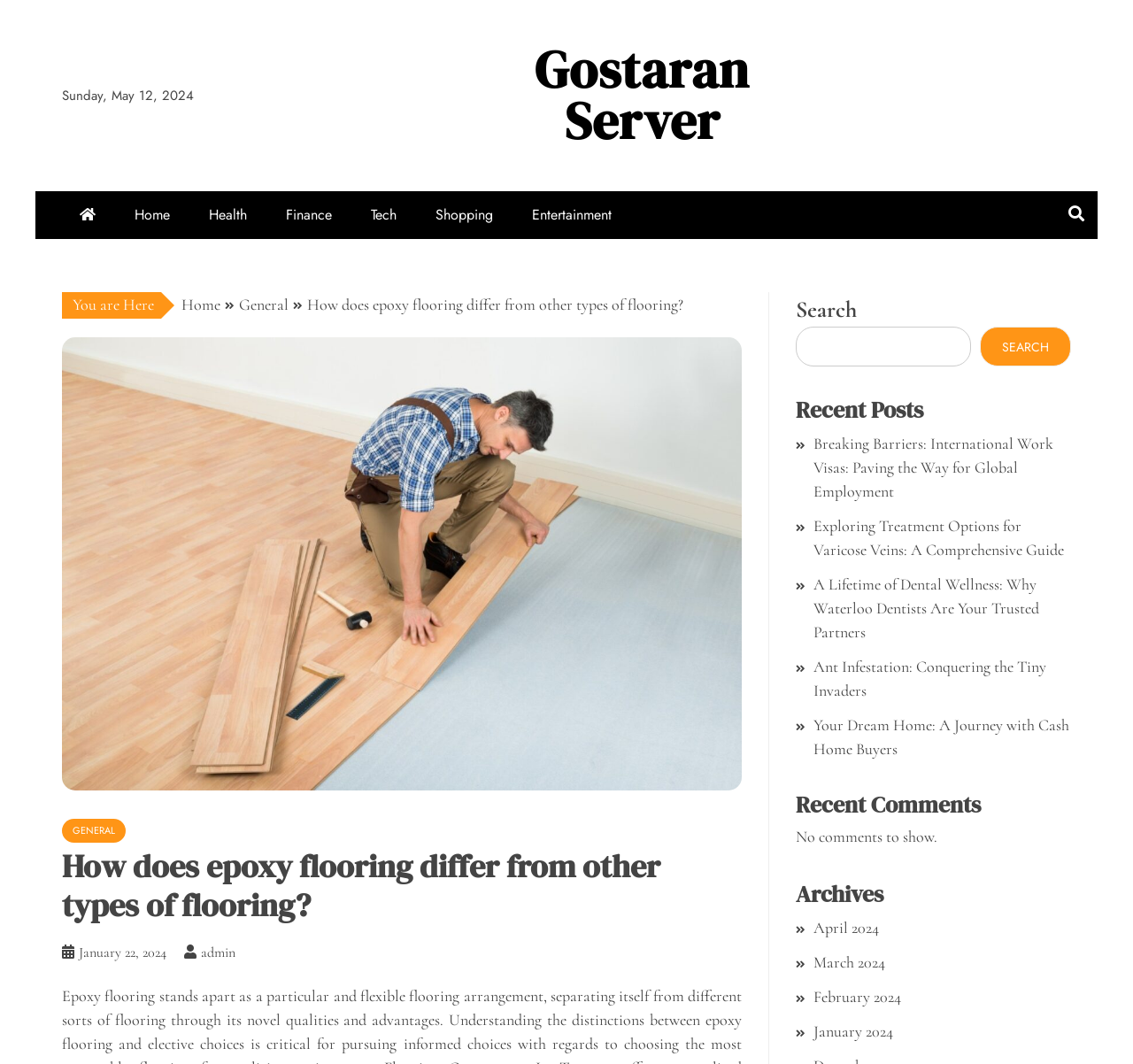Provide the bounding box coordinates of the HTML element described as: "February 2024". The bounding box coordinates should be four float numbers between 0 and 1, i.e., [left, top, right, bottom].

[0.718, 0.928, 0.795, 0.946]